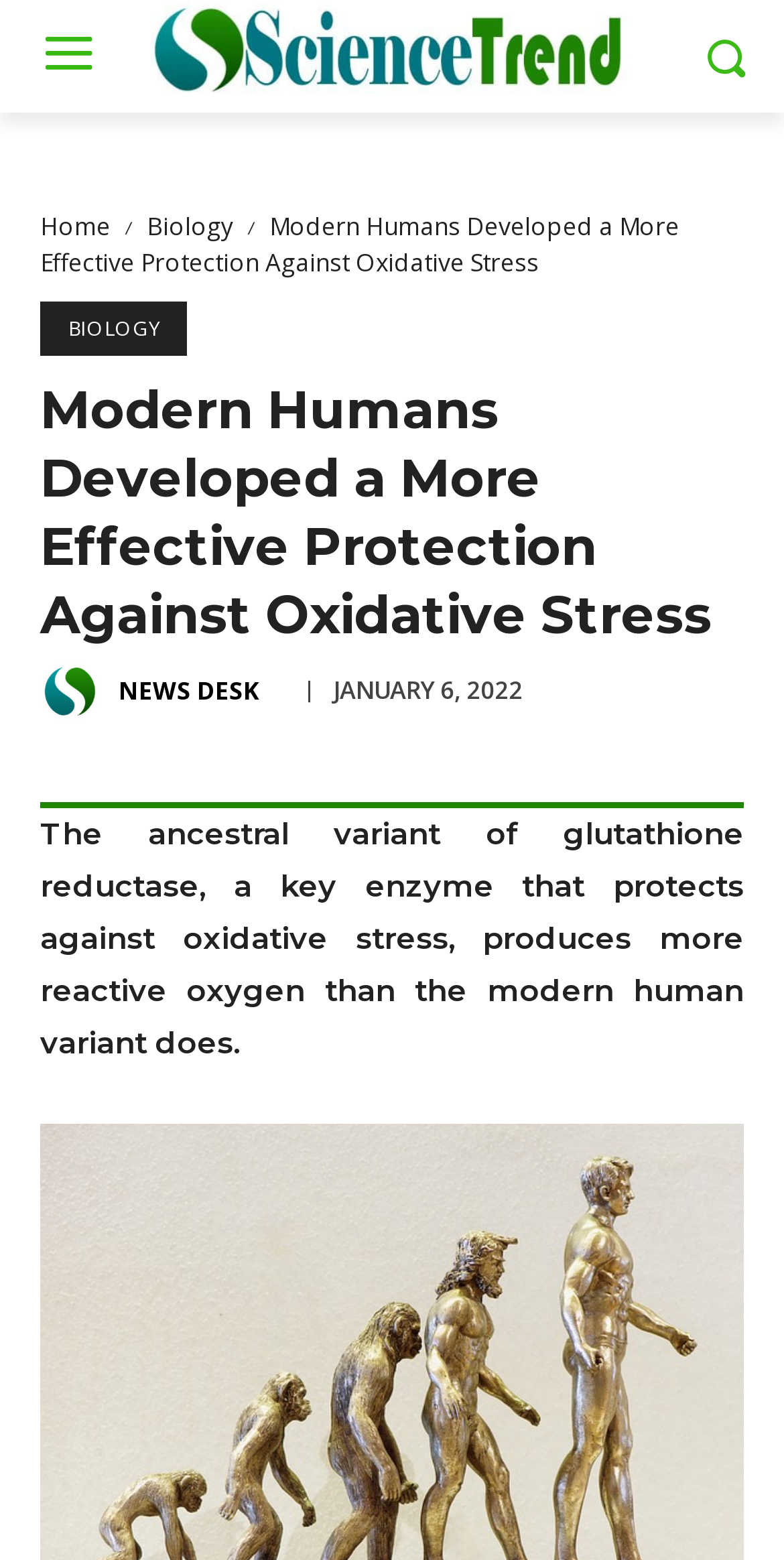What is the date of the news article?
Look at the image and answer with only one word or phrase.

JANUARY 6, 2022